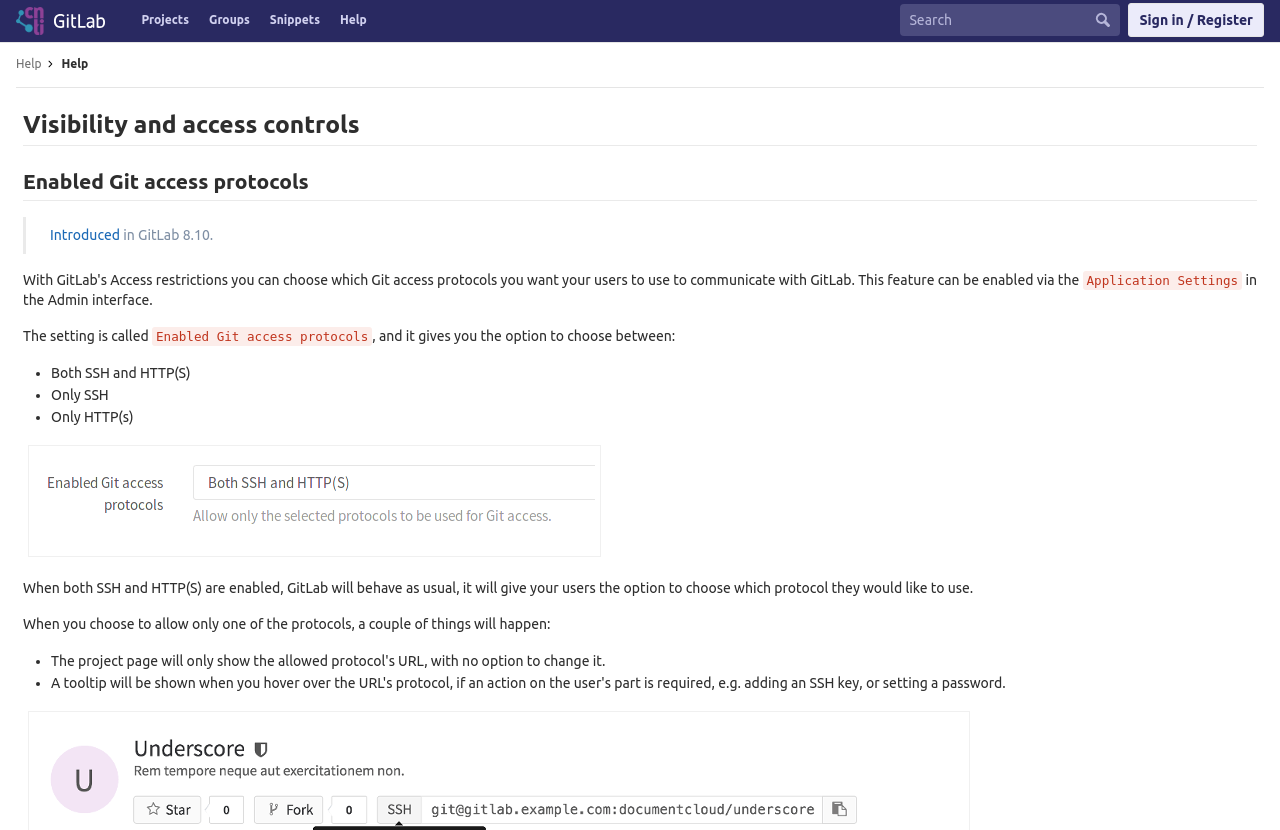Describe every aspect of the webpage comprehensively.

The webpage is a dashboard for a collaborative development platform, GitLab. At the top, there is a heading "Dashboard" with a link and two images beside it. Below the heading, there are several links to different sections, including "Projects", "Groups", "Snippets", and "Help". 

On the right side of the page, there is a search box with a magnifying glass icon. Next to the search box, there is a link to "Sign in / Register". 

Below the top navigation links, there are several sections with headings, including "Help", "Visibility and access controls", and "Enabled Git access protocols". The "Help" section has a link and an image. The "Visibility and access controls" section has a hidden link, and the "Enabled Git access protocols" section also has a hidden link.

There is a blockquote with a link "Introduced" and some static text describing the introduction of a feature in GitLab 8.10. Below the blockquote, there are several paragraphs of static text explaining the application settings and the enabled Git access protocols.

The page also lists the options for enabled Git access protocols, including "Both SSH and HTTP(S)", "Only SSH", and "Only HTTP(s)". There is a link to "Settings Overview" with an image, and several paragraphs of static text explaining the behavior of GitLab when both SSH and HTTP(S) are enabled or when only one of the protocols is allowed.

At the bottom of the page, there is a link to "Project URL with SSH only access".